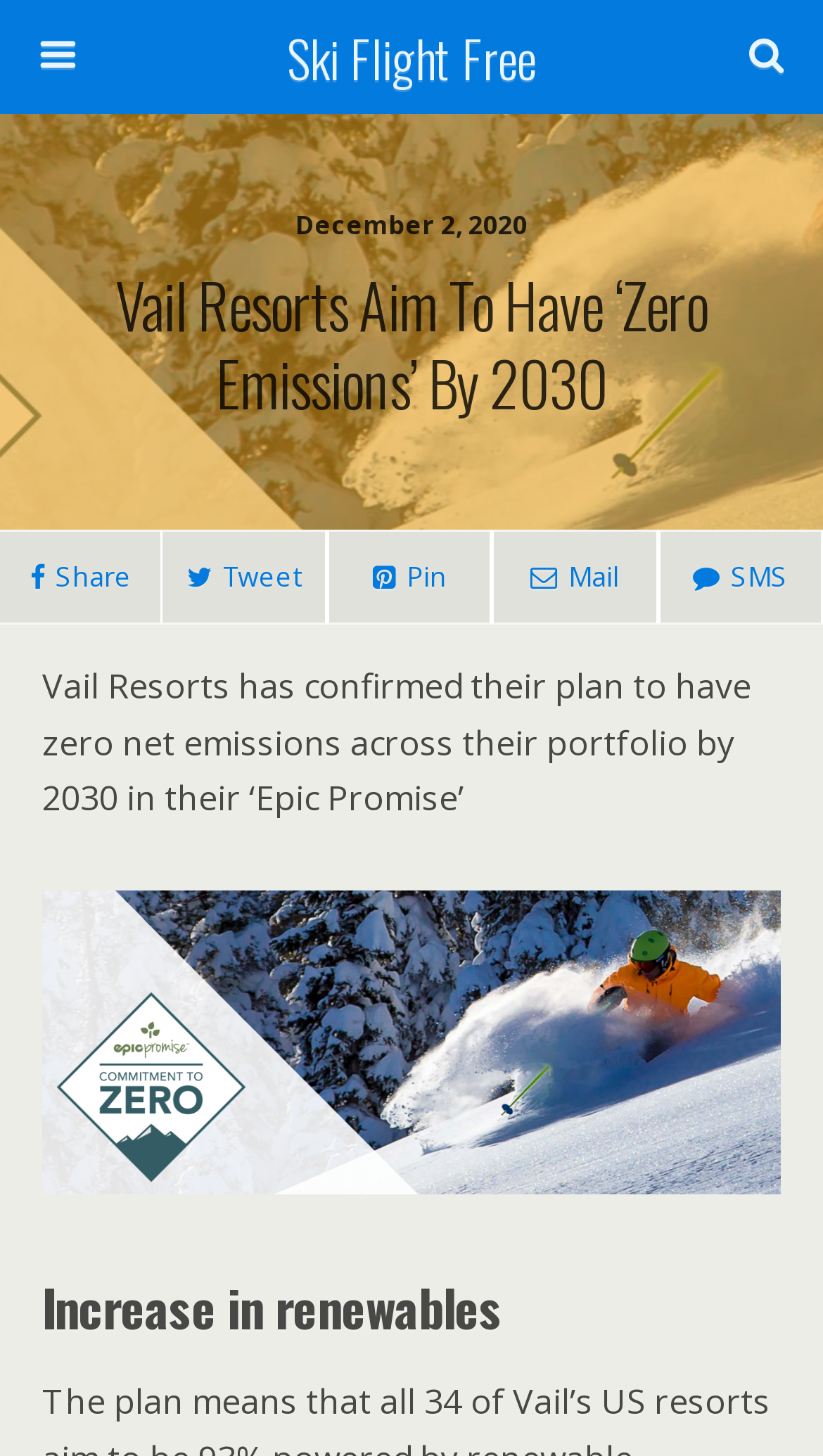Find and generate the main title of the webpage.

Vail Resorts Aim To Have ‘Zero Emissions’ By 2030